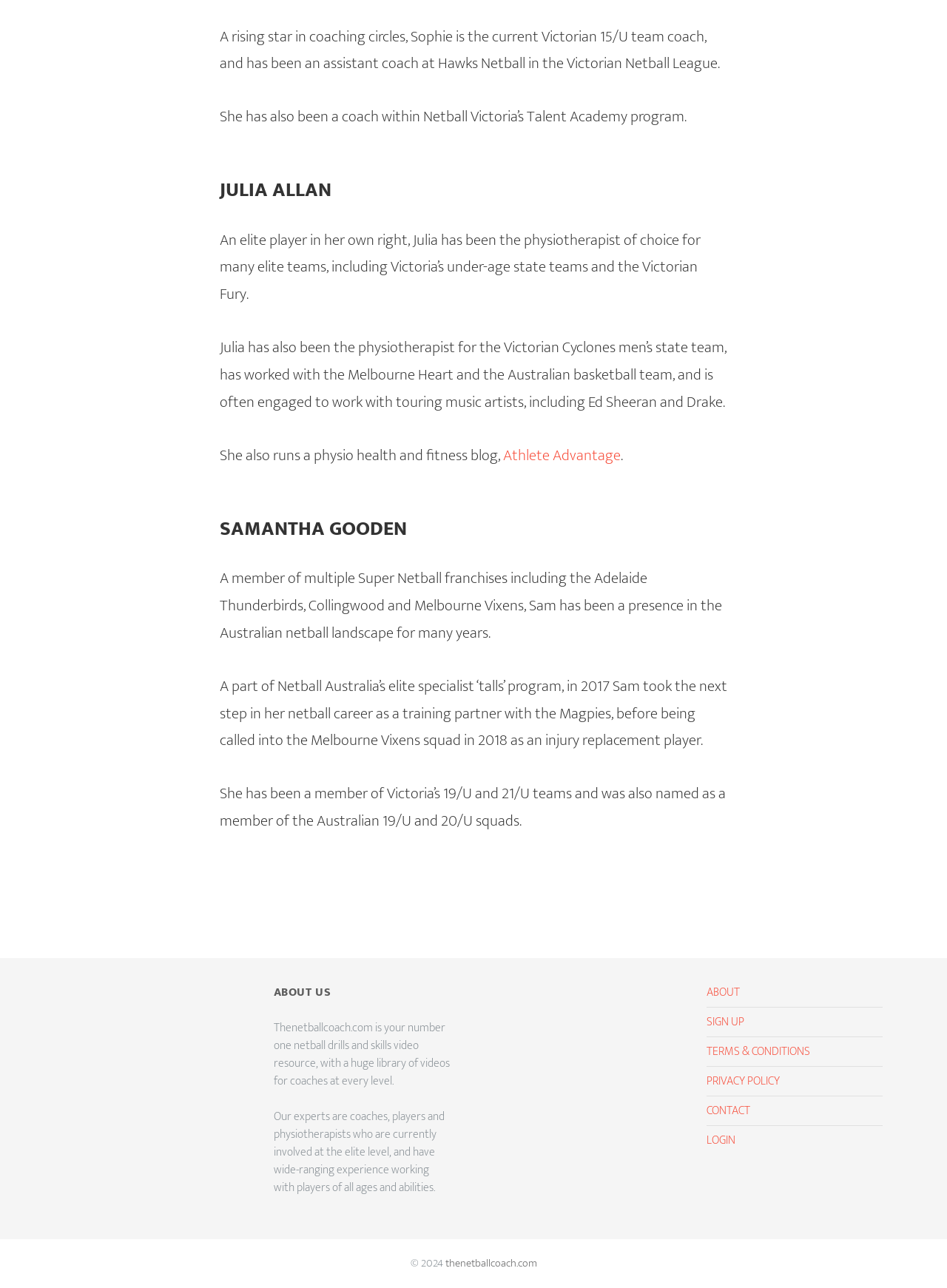Kindly provide the bounding box coordinates of the section you need to click on to fulfill the given instruction: "Learn about Samantha Gooden".

[0.232, 0.4, 0.768, 0.42]